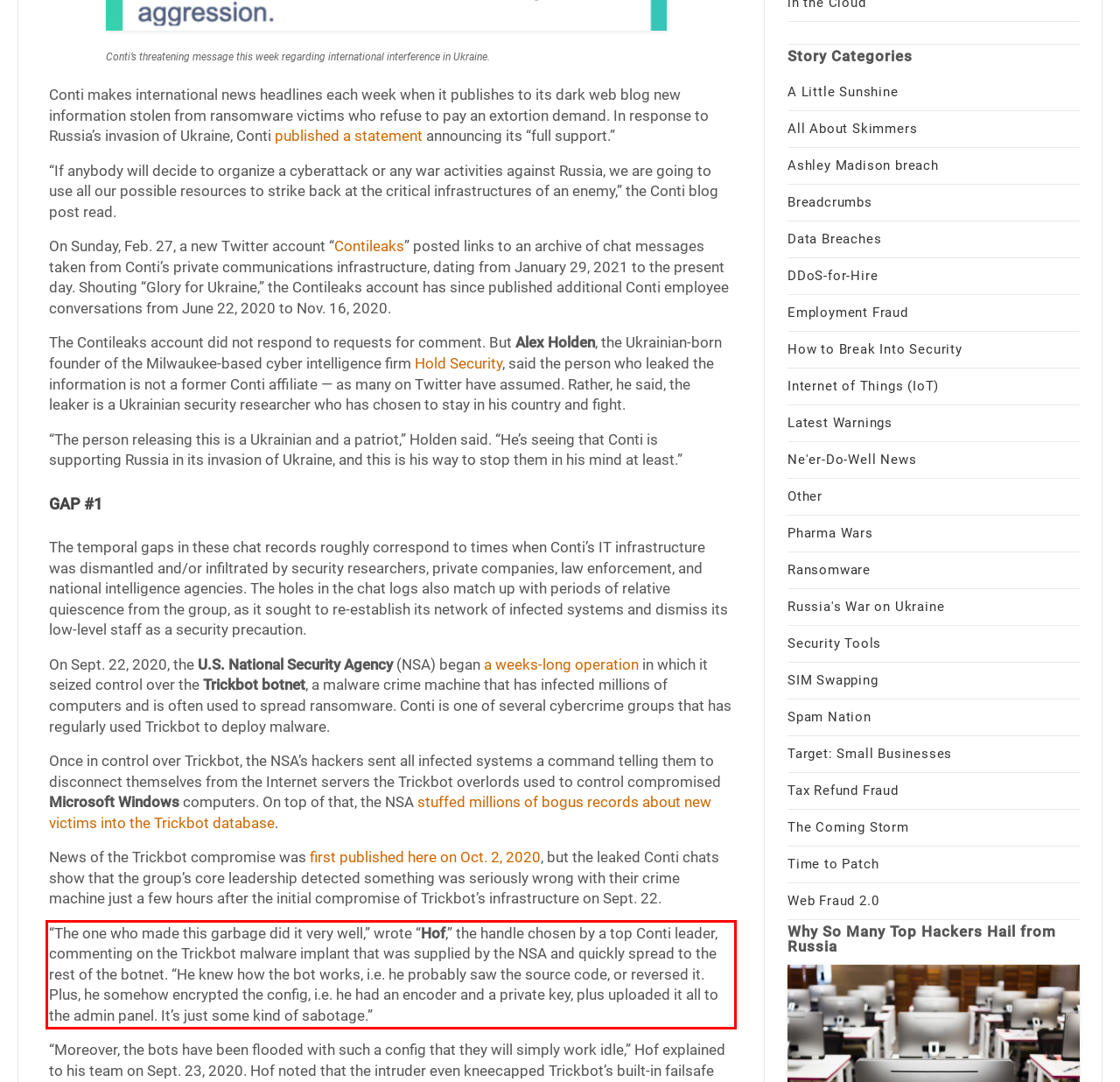Given a screenshot of a webpage, locate the red bounding box and extract the text it encloses.

“The one who made this garbage did it very well,” wrote “Hof,” the handle chosen by a top Conti leader, commenting on the Trickbot malware implant that was supplied by the NSA and quickly spread to the rest of the botnet. “He knew how the bot works, i.e. he probably saw the source code, or reversed it. Plus, he somehow encrypted the config, i.e. he had an encoder and a private key, plus uploaded it all to the admin panel. It’s just some kind of sabotage.”